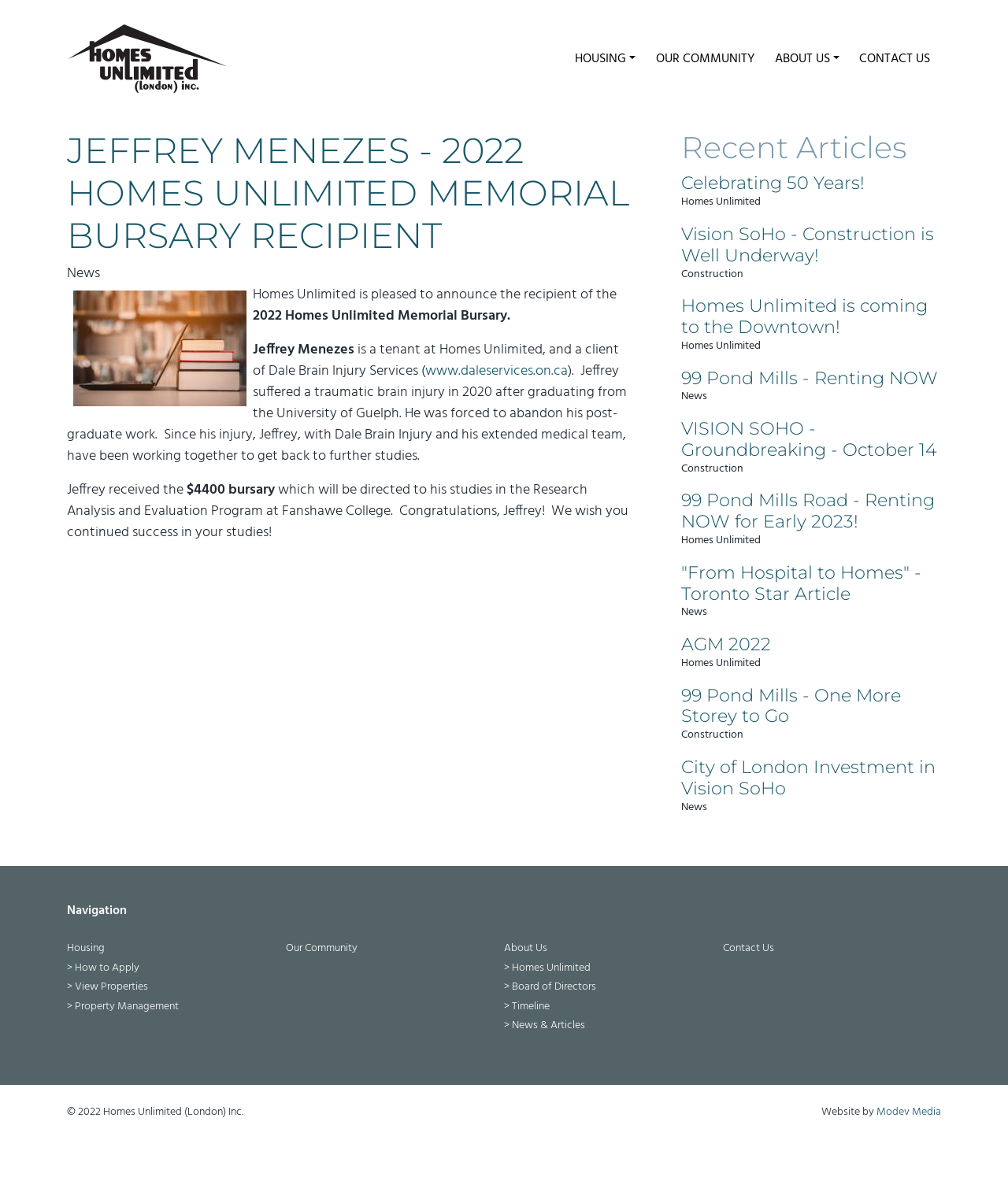What is the name of the college where Jeffrey Menezes will be using the bursary?
Please elaborate on the answer to the question with detailed information.

The answer can be found in the article section of the webpage, where it is stated that 'Jeffrey received the $4400 bursary which will be directed to his studies in the Research Analysis and Evaluation Program at Fanshawe College.'